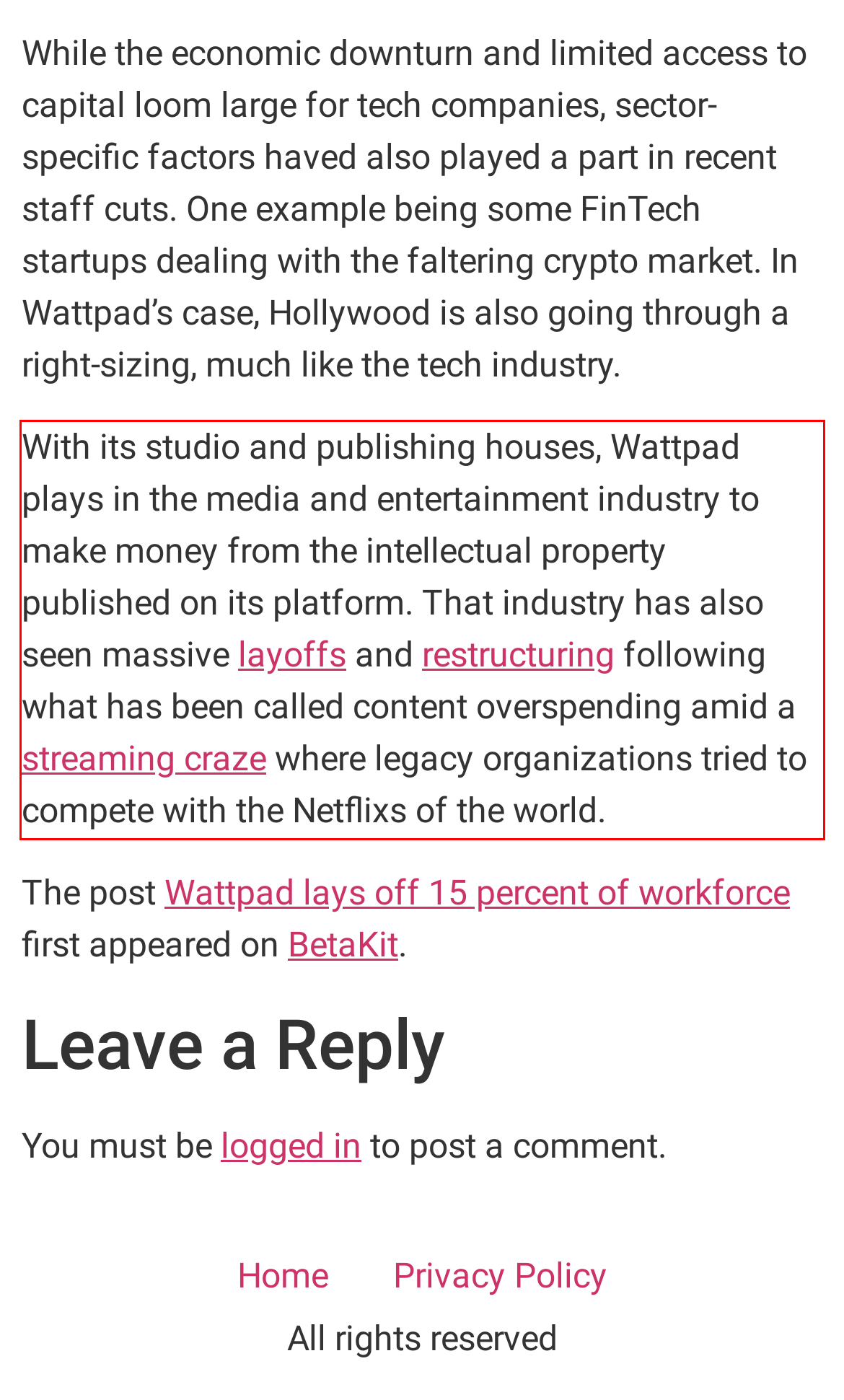Observe the screenshot of the webpage, locate the red bounding box, and extract the text content within it.

With its studio and publishing houses, Wattpad plays in the media and entertainment industry to make money from the intellectual property published on its platform. That industry has also seen massive layoffs and restructuring following what has been called content overspending amid a streaming craze where legacy organizations tried to compete with the Netflixs of the world.